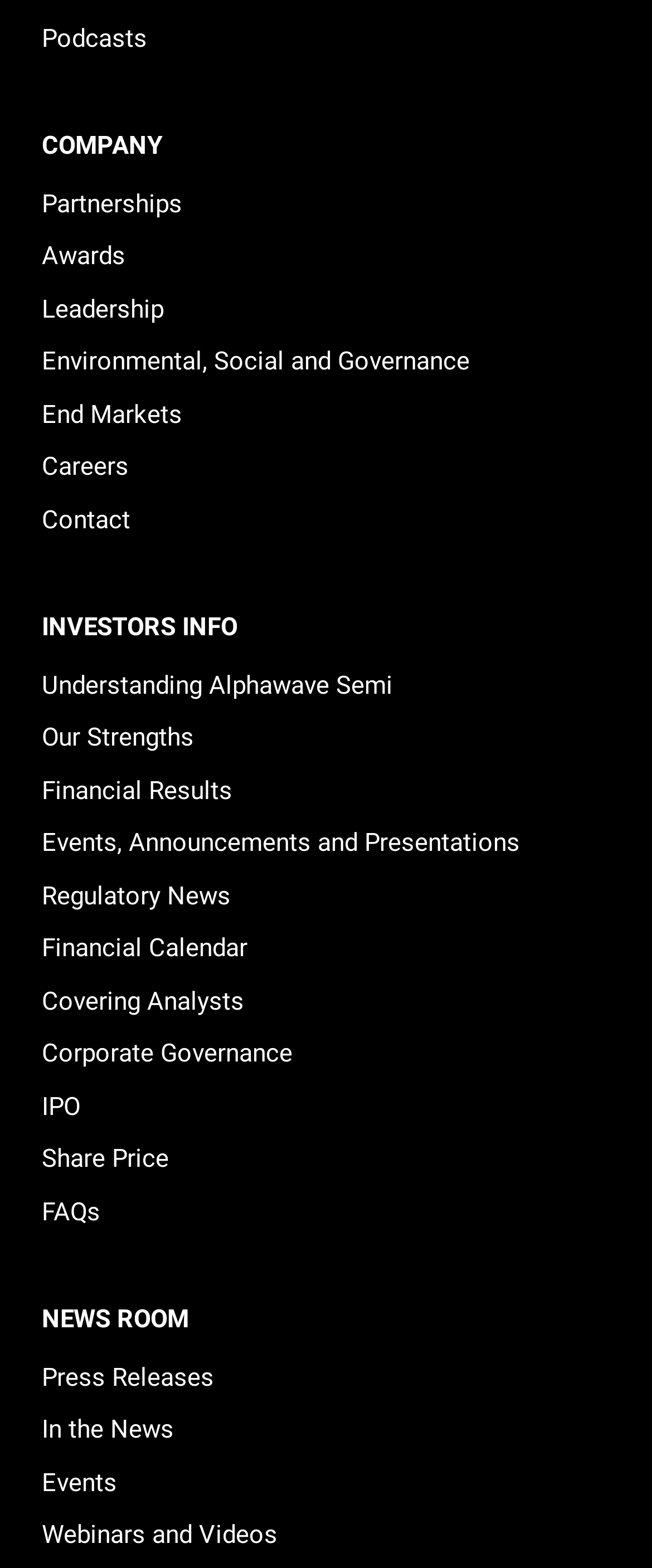What is the first link on the webpage?
From the screenshot, provide a brief answer in one word or phrase.

Podcasts